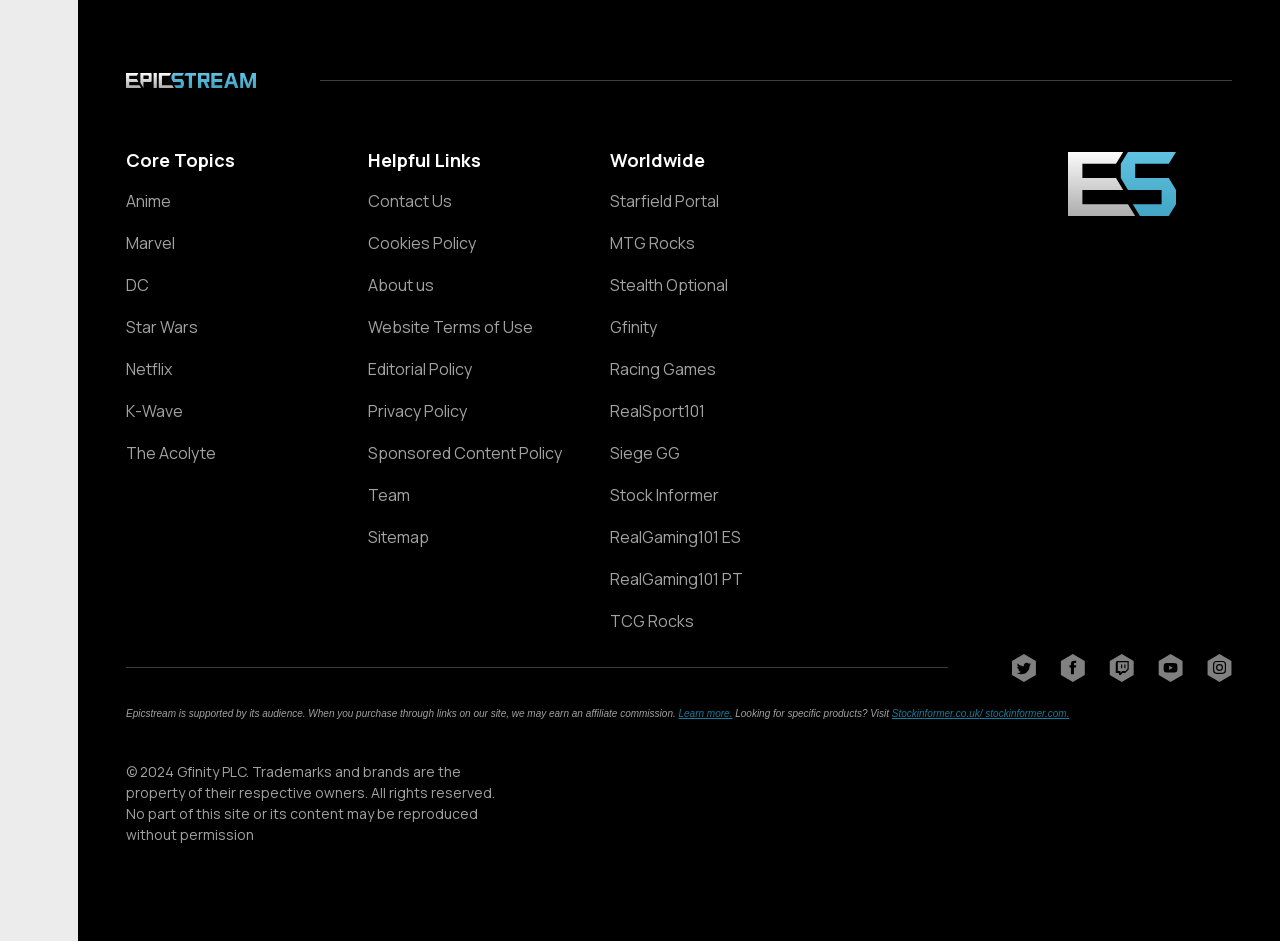How many worldwide links are listed?
Using the image, elaborate on the answer with as much detail as possible.

I counted the number of links under the 'Worldwide' heading, which are Starfield Portal, MTG Rocks, Stealth Optional, Gfinity, Racing Games, RealSport101, Siege GG, Stock Informer, and RealGaming101 ES, totaling 9 worldwide links.